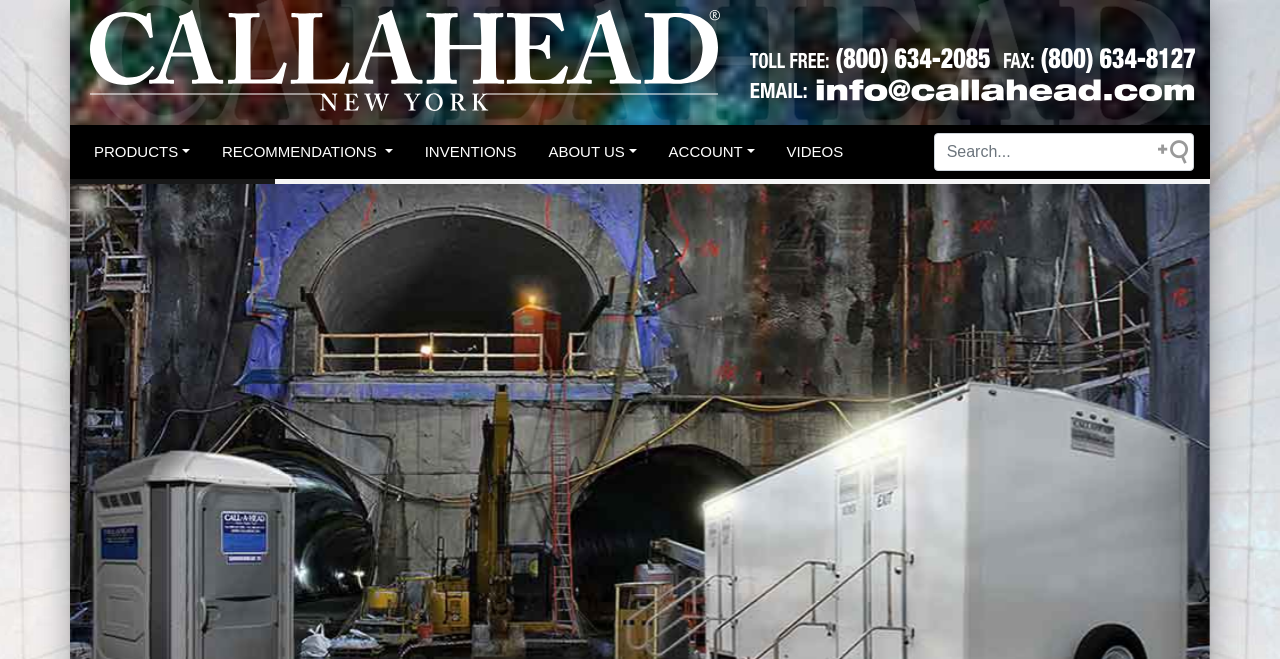Indicate the bounding box coordinates of the element that needs to be clicked to satisfy the following instruction: "visit RECOMMENDATIONS page". The coordinates should be four float numbers between 0 and 1, i.e., [left, top, right, bottom].

[0.167, 0.193, 0.313, 0.269]